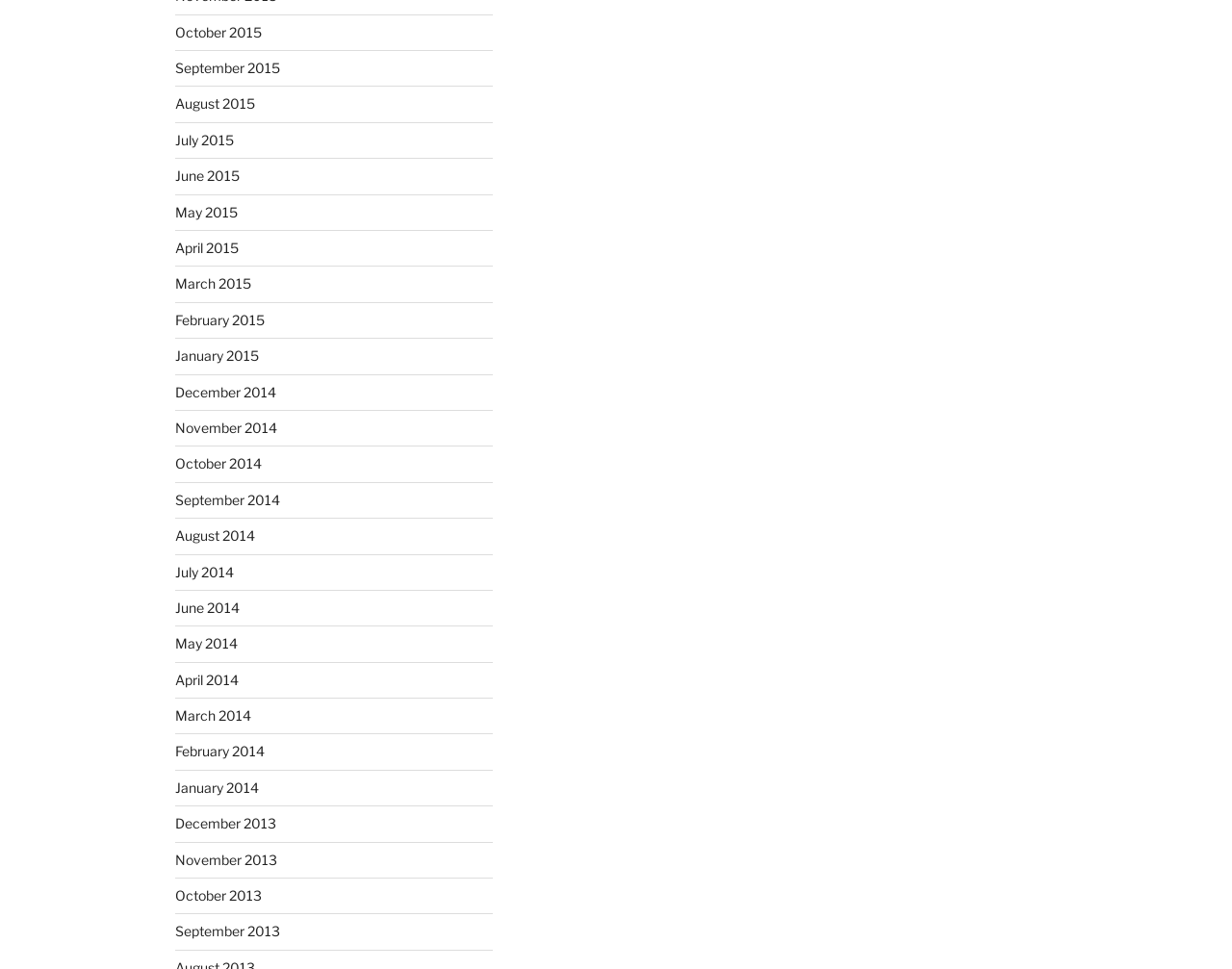Find the bounding box coordinates for the HTML element described in this sentence: "September 2015". Provide the coordinates as four float numbers between 0 and 1, in the format [left, top, right, bottom].

[0.142, 0.062, 0.227, 0.078]